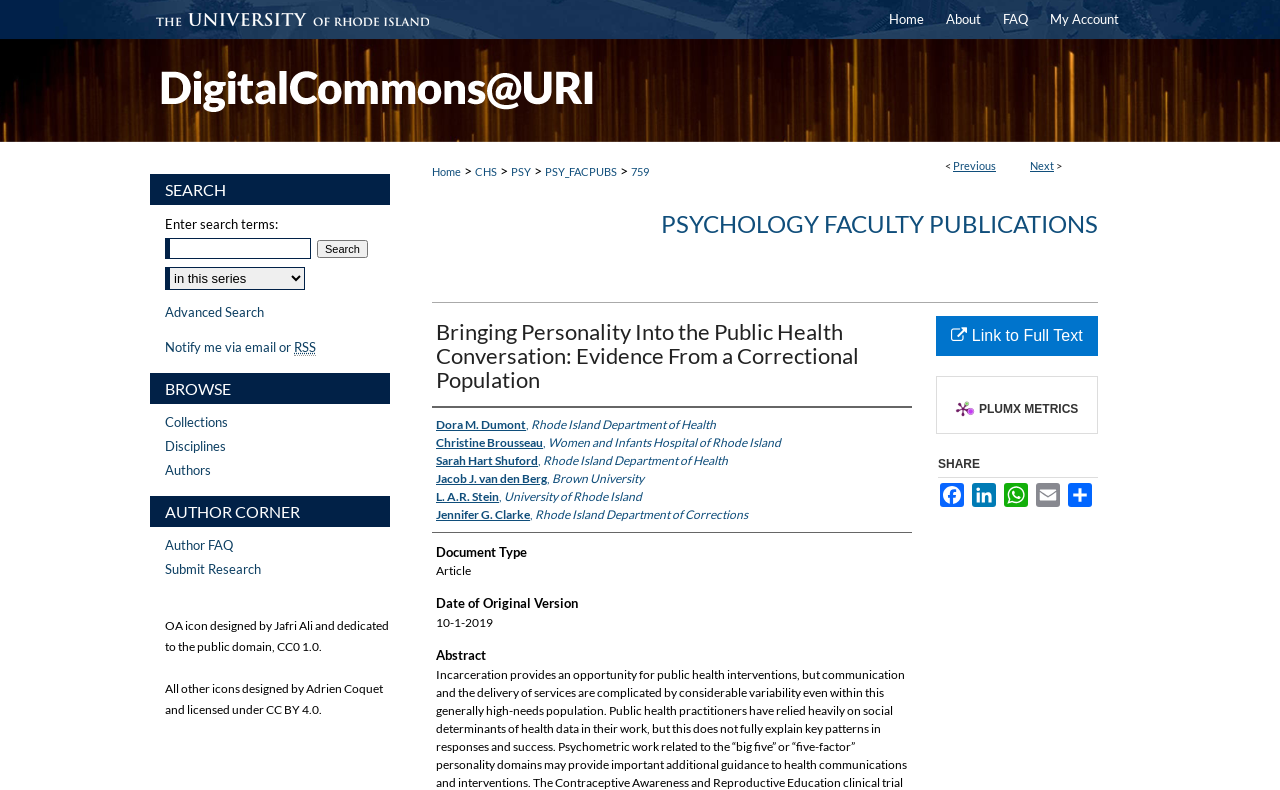Please specify the bounding box coordinates for the clickable region that will help you carry out the instruction: "Click on the 'Menu' link".

[0.953, 0.0, 1.0, 0.063]